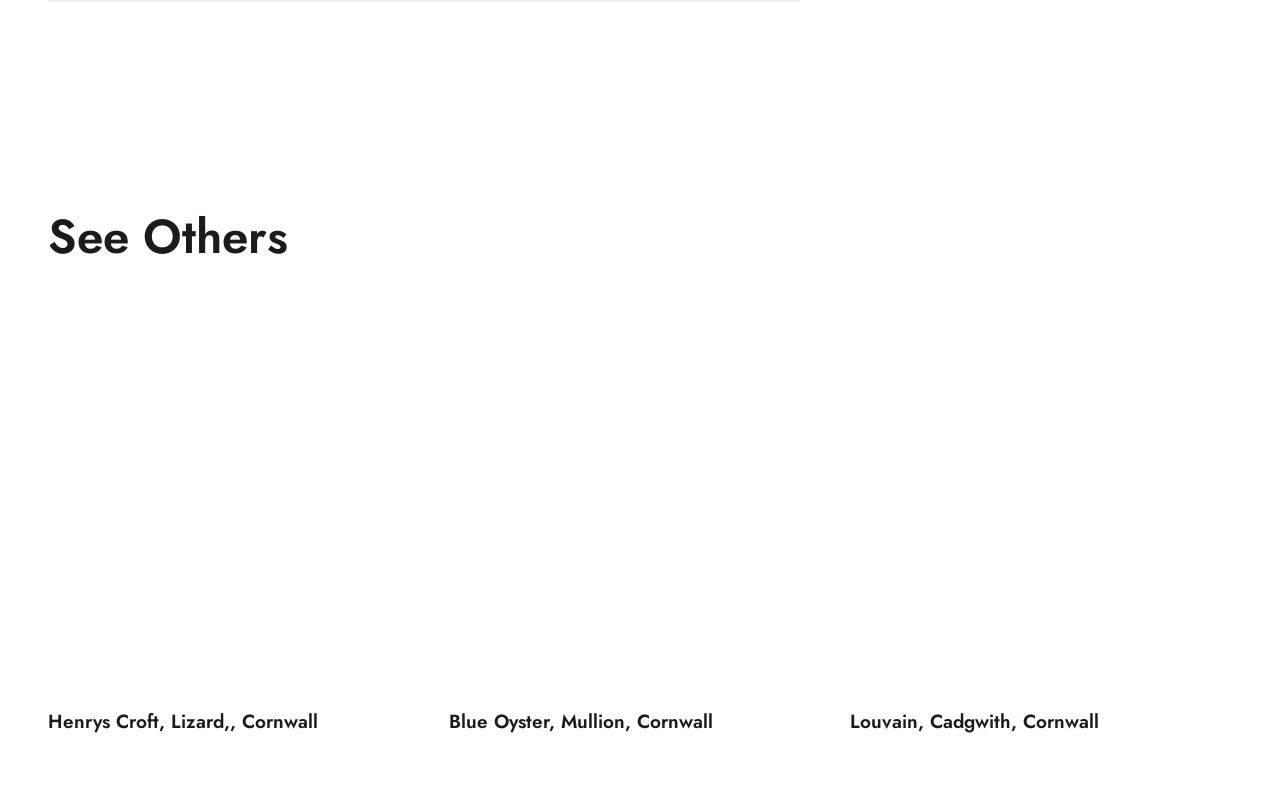What type of birds are mentioned in the orchard?
Provide a thorough and detailed answer to the question.

I read the text that describes the orchard, which mentions that it is popular with the rare Cornish Choughs that live on the cliffs nearby.